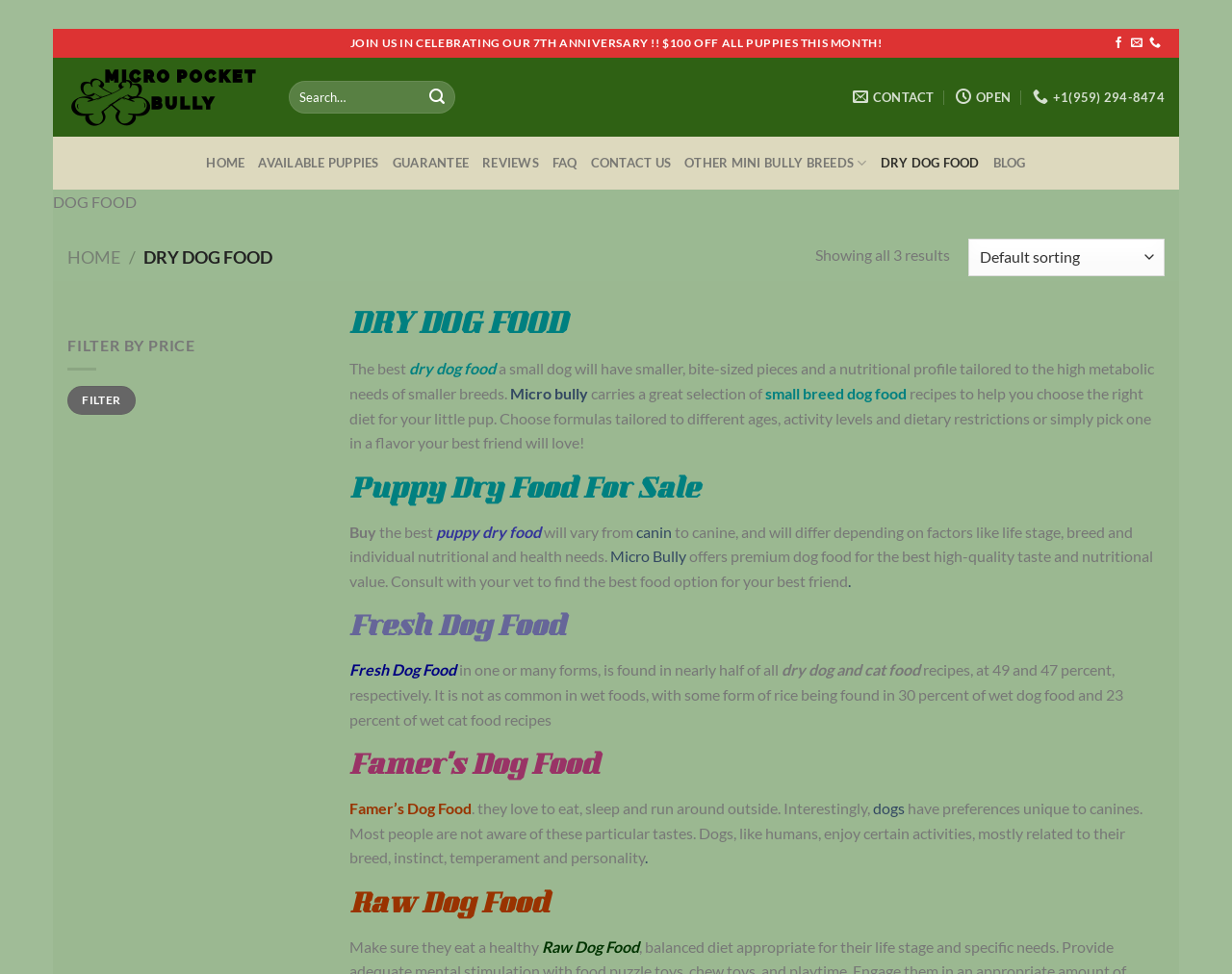Locate the coordinates of the bounding box for the clickable region that fulfills this instruction: "Learn about 'Micro bully' dry dog food".

[0.414, 0.394, 0.477, 0.413]